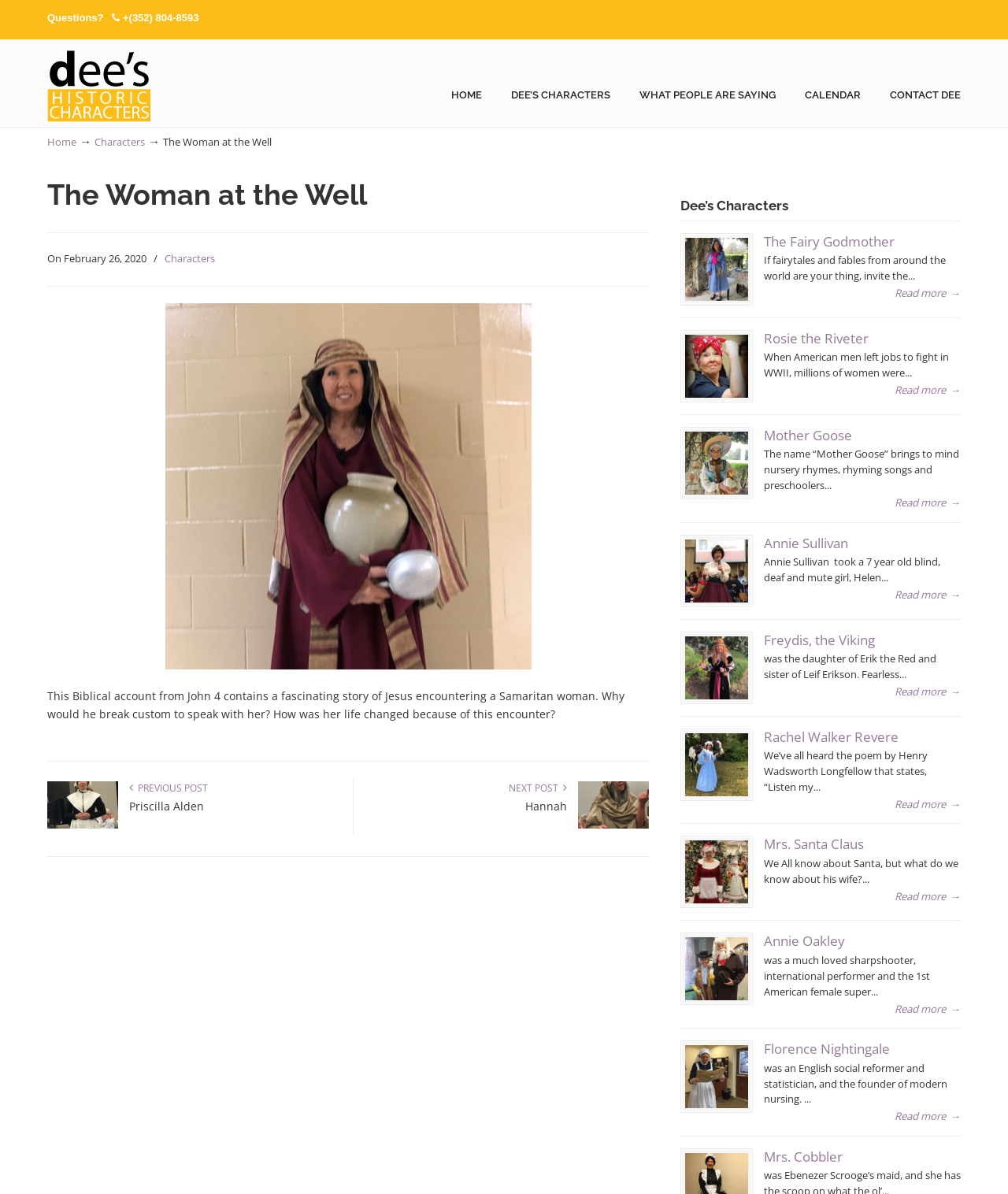Determine the bounding box coordinates of the region to click in order to accomplish the following instruction: "Click the 'HOME' link". Provide the coordinates as four float numbers between 0 and 1, specifically [left, top, right, bottom].

[0.432, 0.066, 0.494, 0.094]